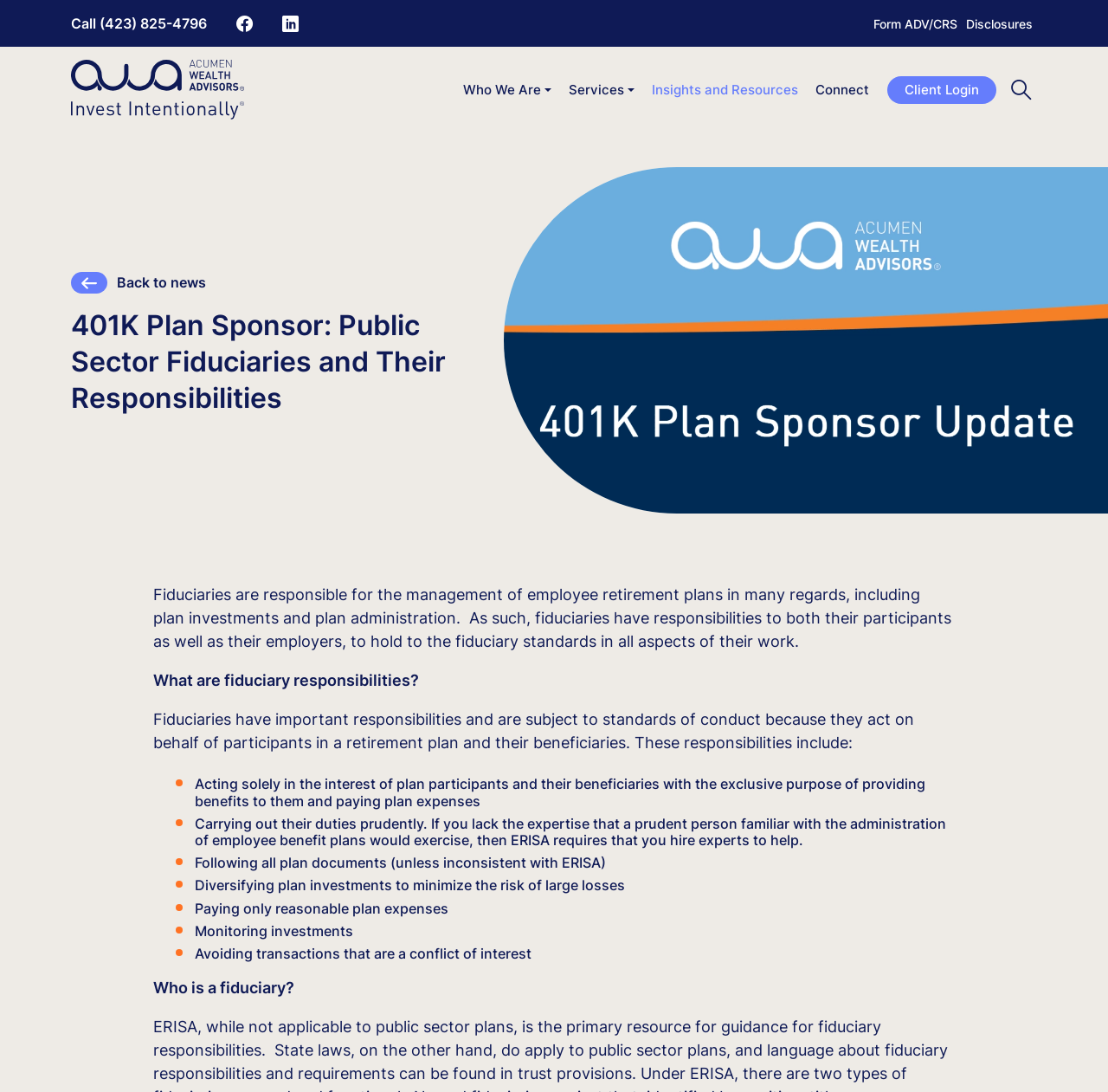What is the significance of ERISA in fiduciary responsibilities?
Respond with a short answer, either a single word or a phrase, based on the image.

Sets standards of conduct